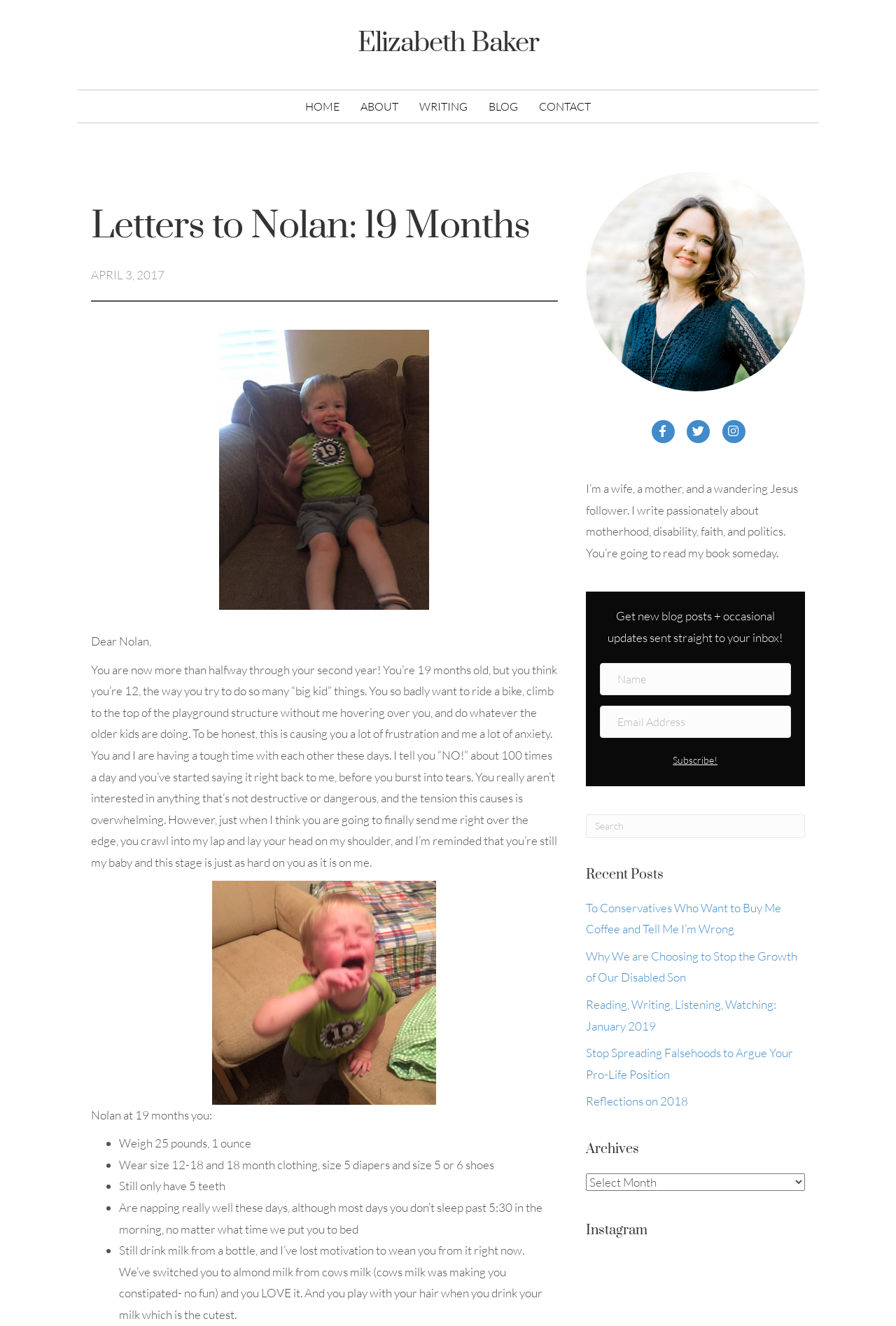Can you identify the bounding box coordinates of the clickable region needed to carry out this instruction: 'Subscribe to the newsletter'? The coordinates should be four float numbers within the range of 0 to 1, stated as [left, top, right, bottom].

[0.669, 0.564, 0.883, 0.582]